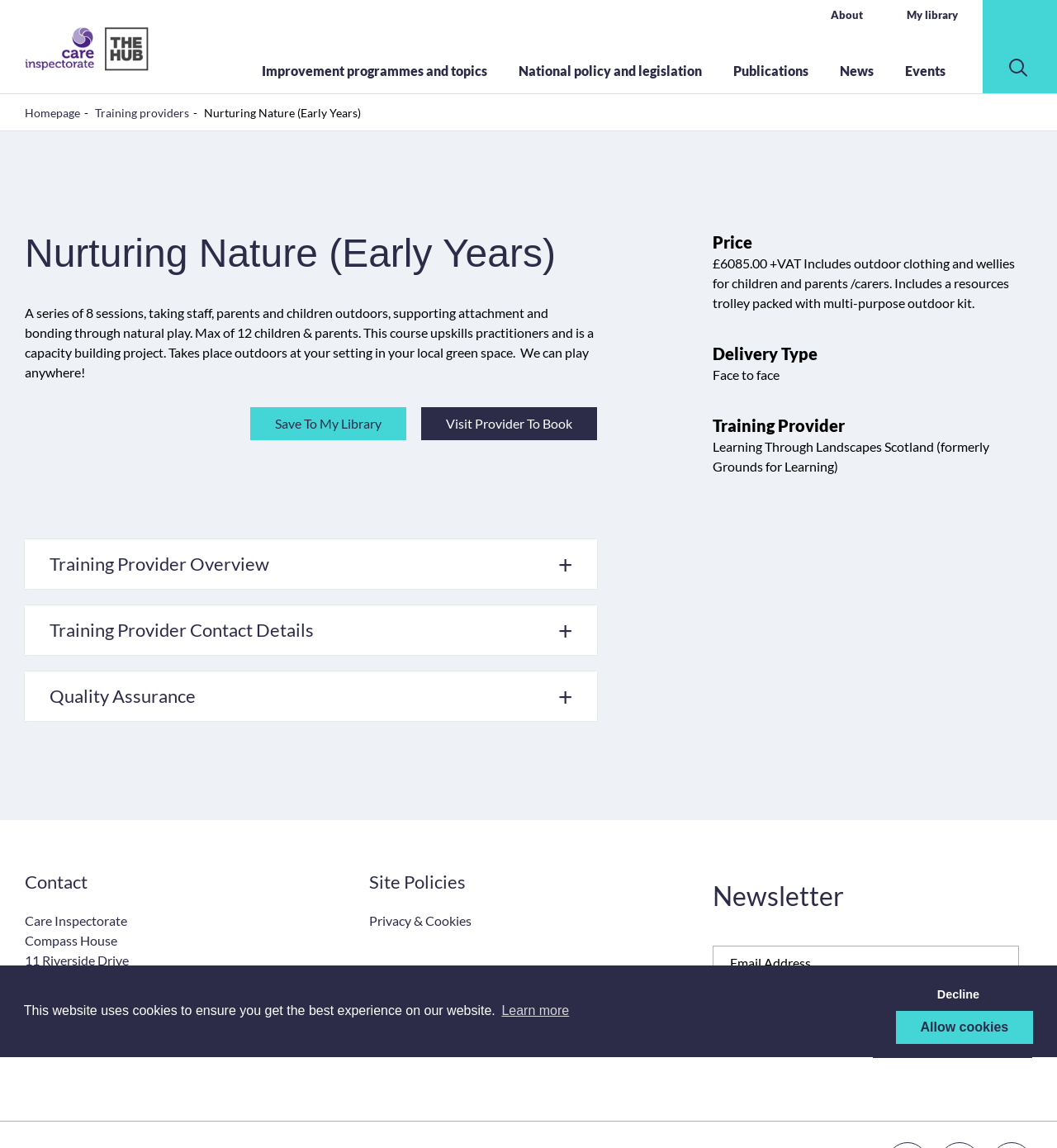Extract the bounding box of the UI element described as: "Homepage".

[0.023, 0.092, 0.076, 0.104]